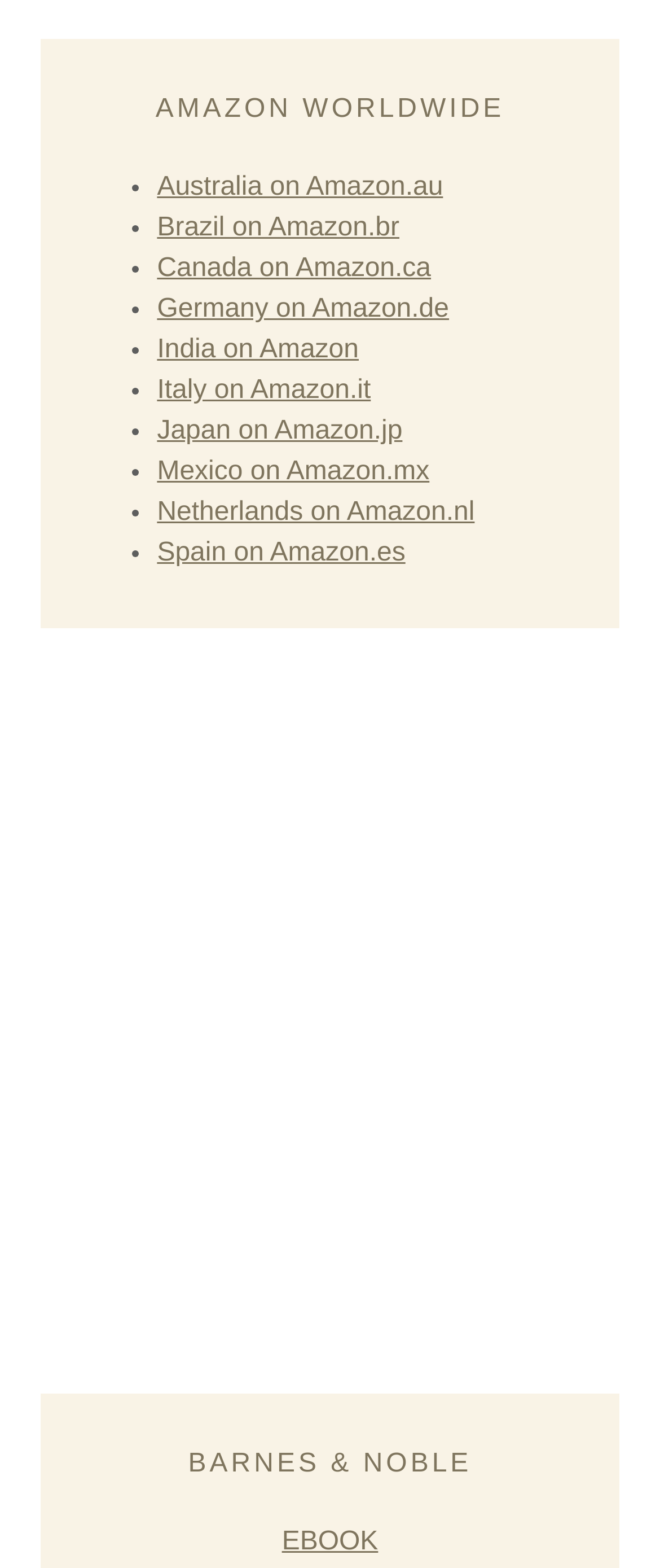What is the second heading on the page?
Based on the content of the image, thoroughly explain and answer the question.

The second heading on the page is 'BARNES & NOBLE', which is located below the 'AMAZON WORLDWIDE' section and above the image.